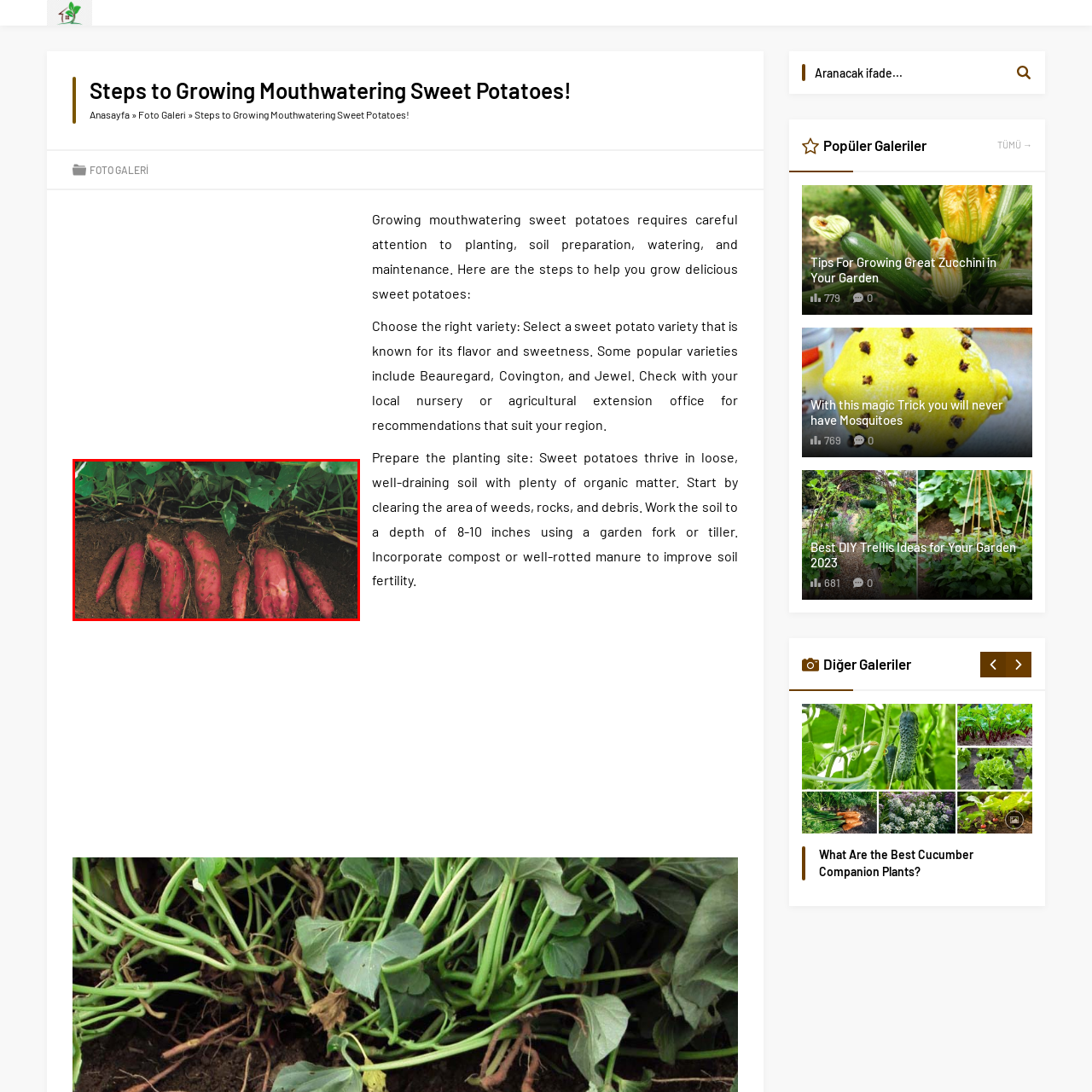Examine the image inside the red outline, What is the sweet potatoes known for?
 Answer with a single word or phrase.

Sweetness and versatility